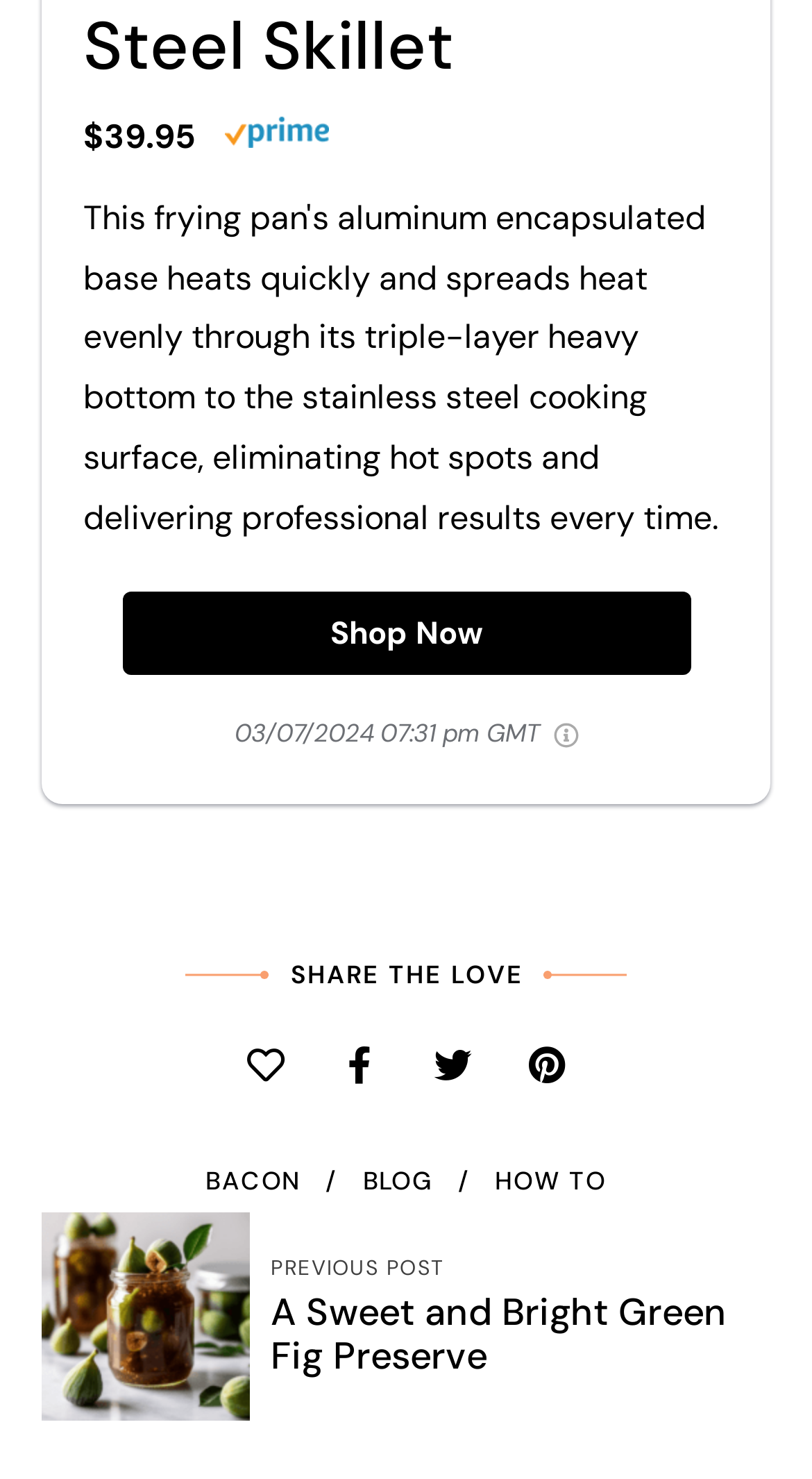Identify the bounding box coordinates for the region to click in order to carry out this instruction: "View previous post". Provide the coordinates using four float numbers between 0 and 1, formatted as [left, top, right, bottom].

[0.051, 0.82, 0.949, 0.96]